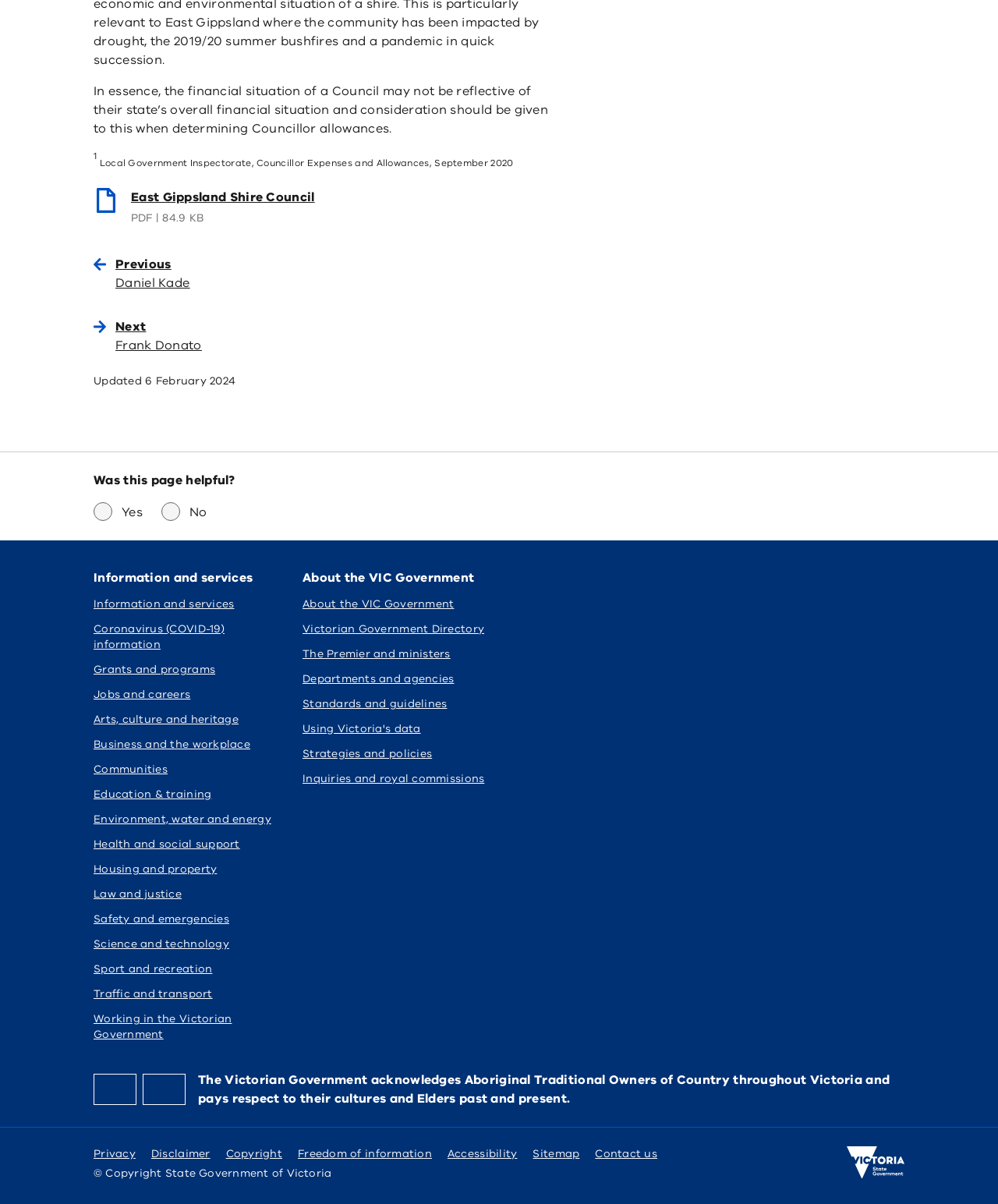Find the bounding box coordinates for the HTML element described in this sentence: "Contact us". Provide the coordinates as four float numbers between 0 and 1, in the format [left, top, right, bottom].

[0.596, 0.952, 0.659, 0.964]